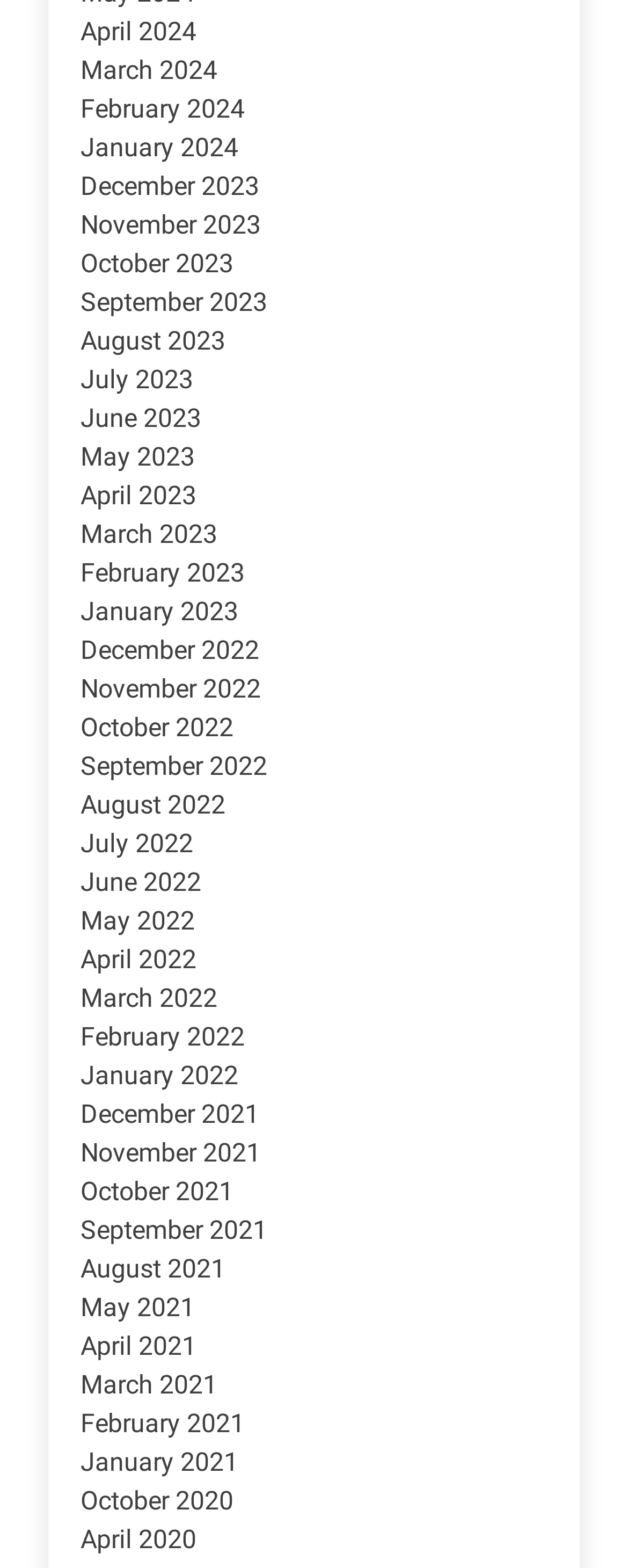Please answer the following question using a single word or phrase: 
How many months are listed in 2023?

12